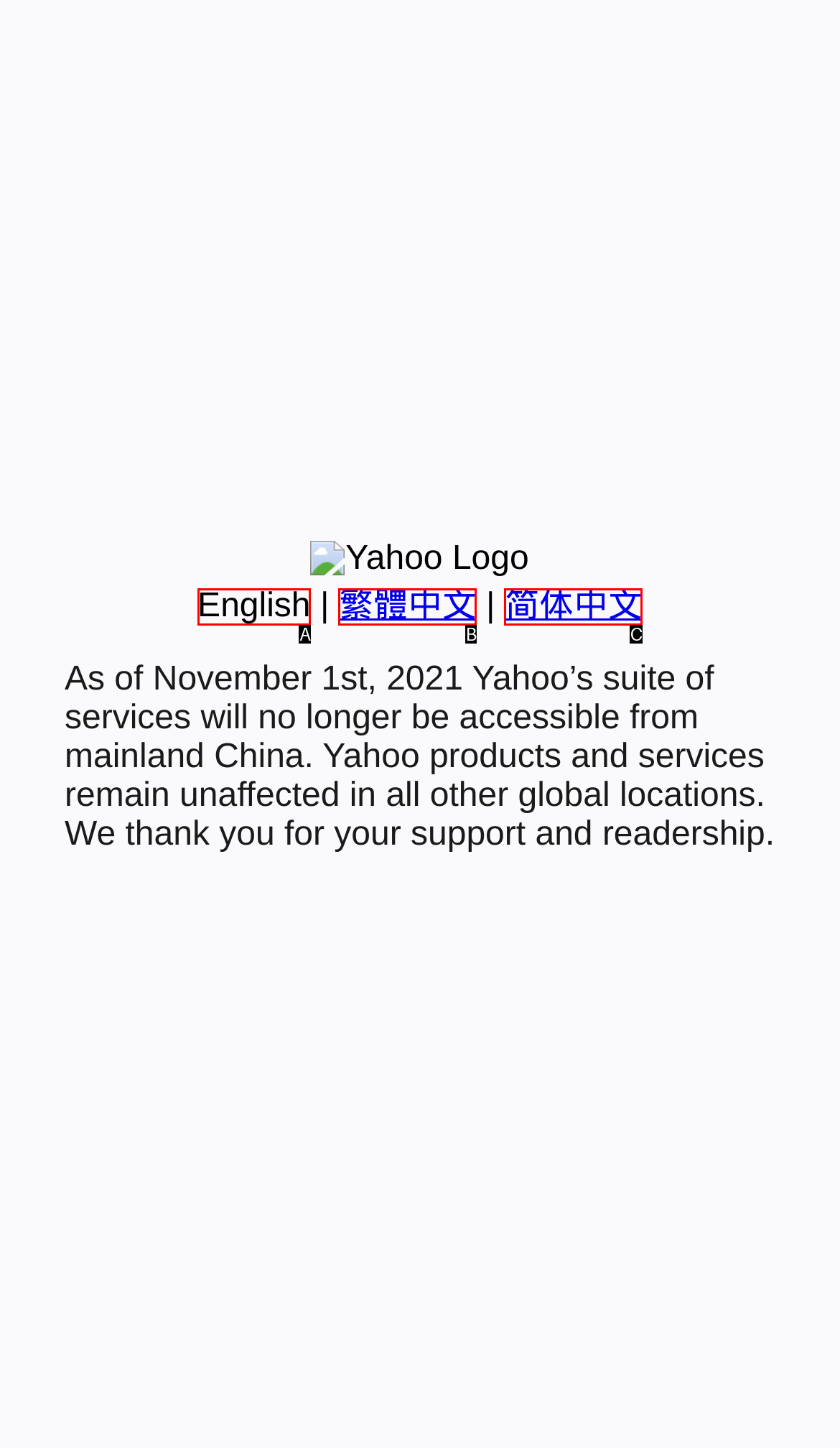Select the HTML element that corresponds to the description: Come Clean. Reply with the letter of the correct option.

None